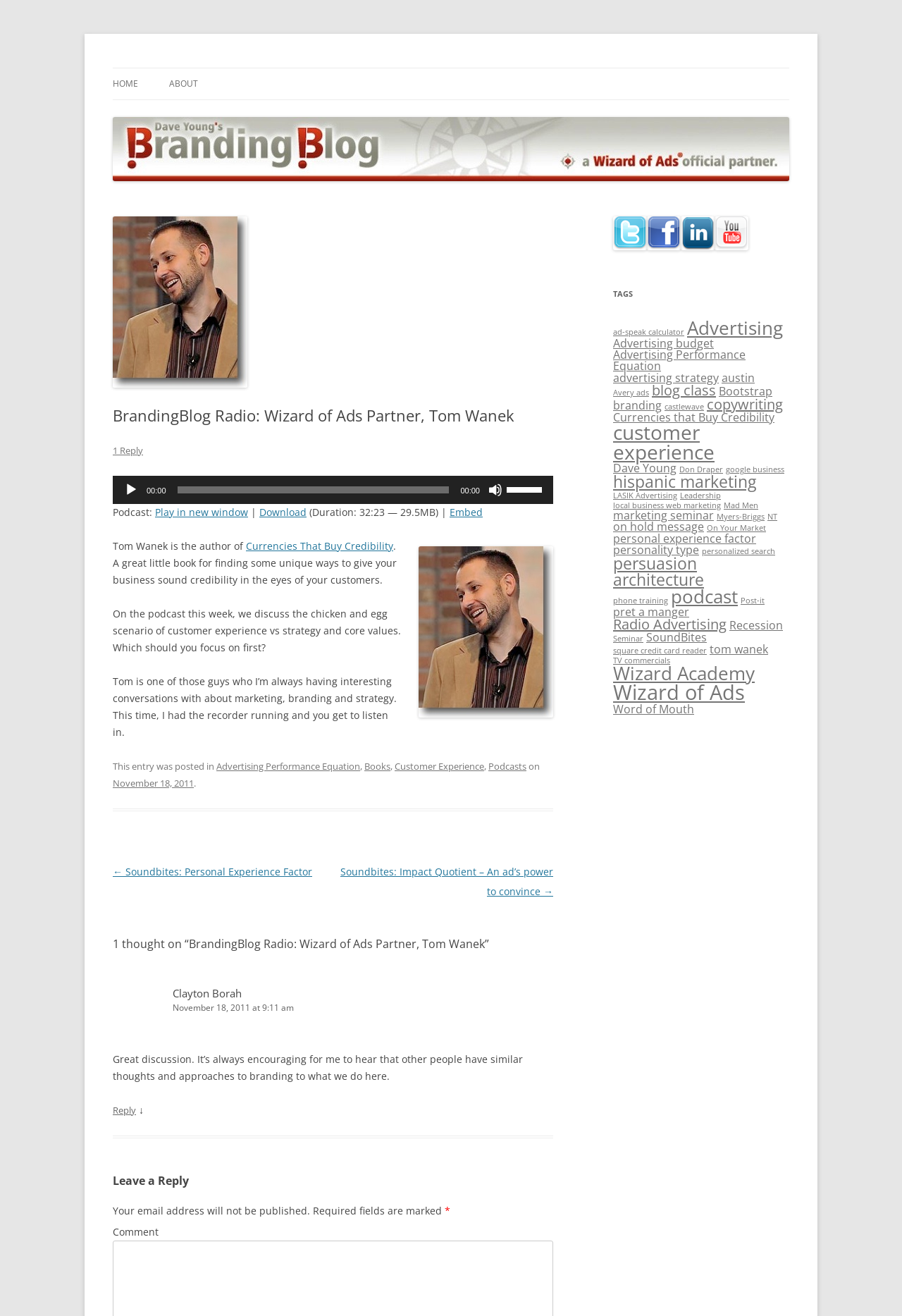What is the duration of the podcast?
From the screenshot, supply a one-word or short-phrase answer.

32:23